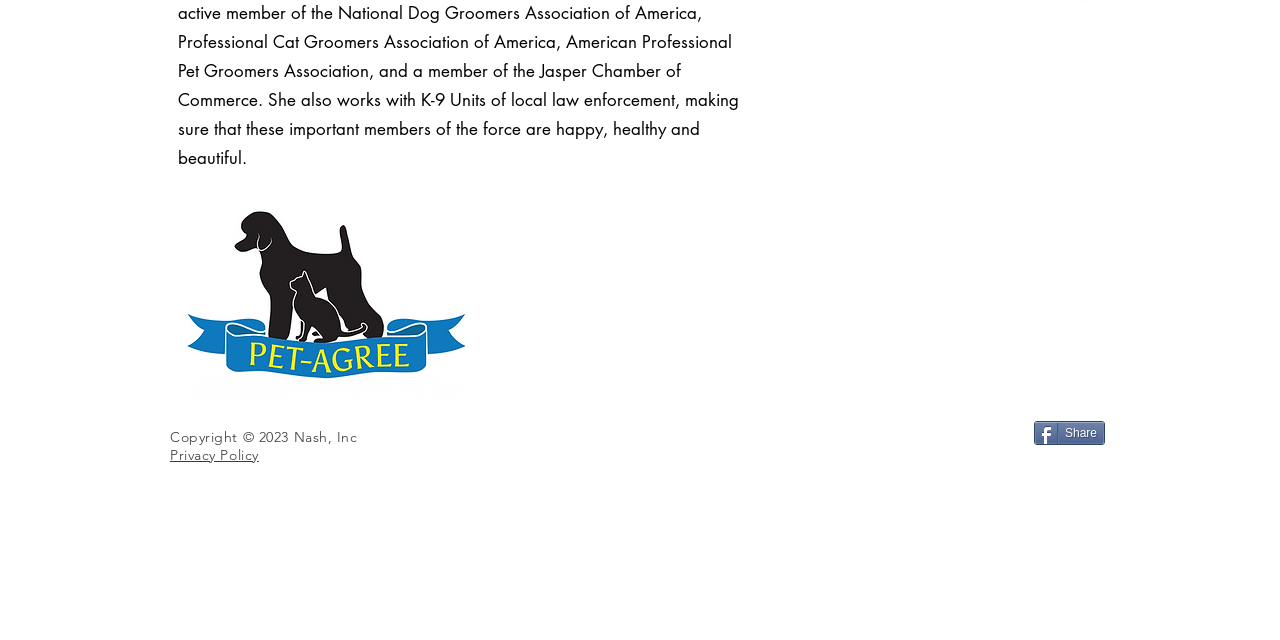Find the bounding box of the element with the following description: "Privacy Policy". The coordinates must be four float numbers between 0 and 1, formatted as [left, top, right, bottom].

[0.133, 0.696, 0.202, 0.724]